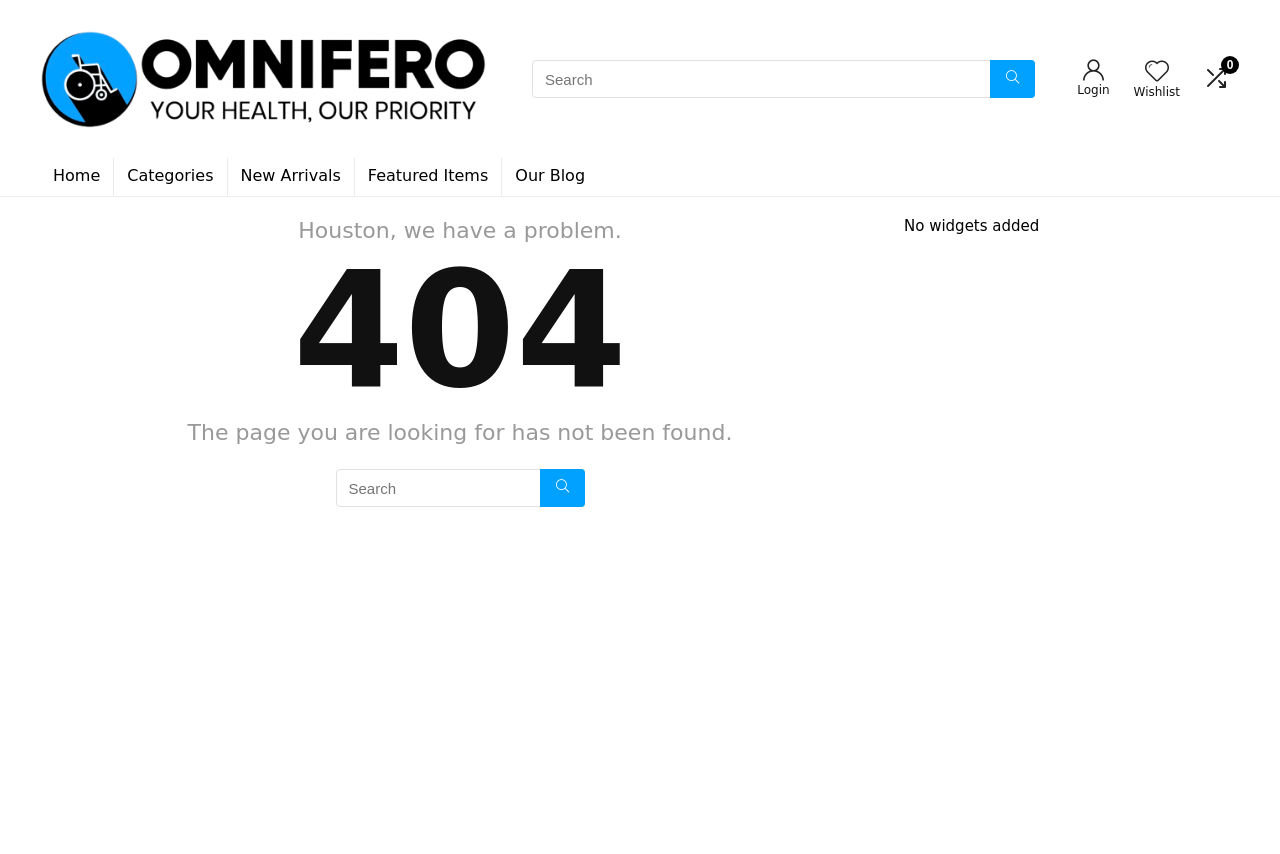Find and provide the bounding box coordinates for the UI element described with: "name="s" placeholder="Search"".

[0.416, 0.07, 0.809, 0.115]